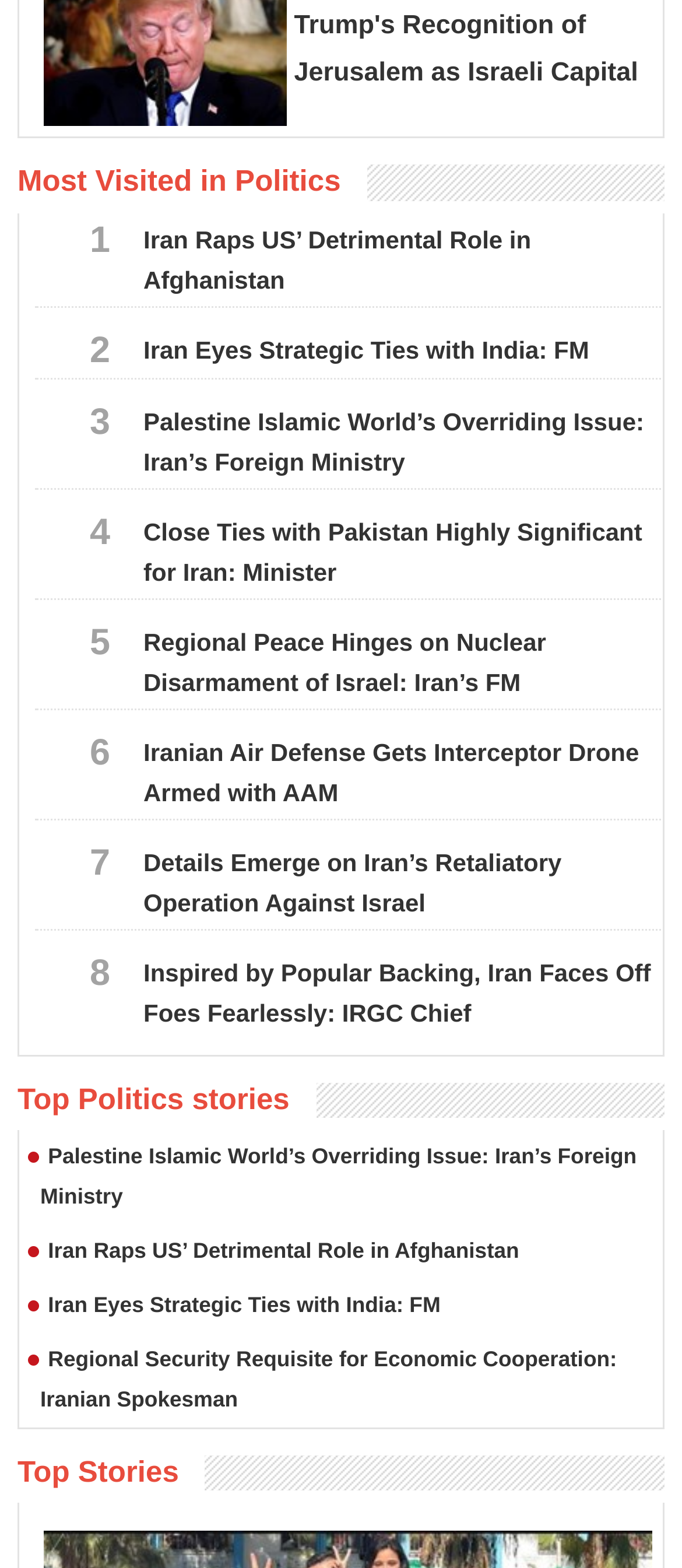Could you determine the bounding box coordinates of the clickable element to complete the instruction: "Go to Top Stories"? Provide the coordinates as four float numbers between 0 and 1, i.e., [left, top, right, bottom].

[0.026, 0.928, 0.301, 0.951]